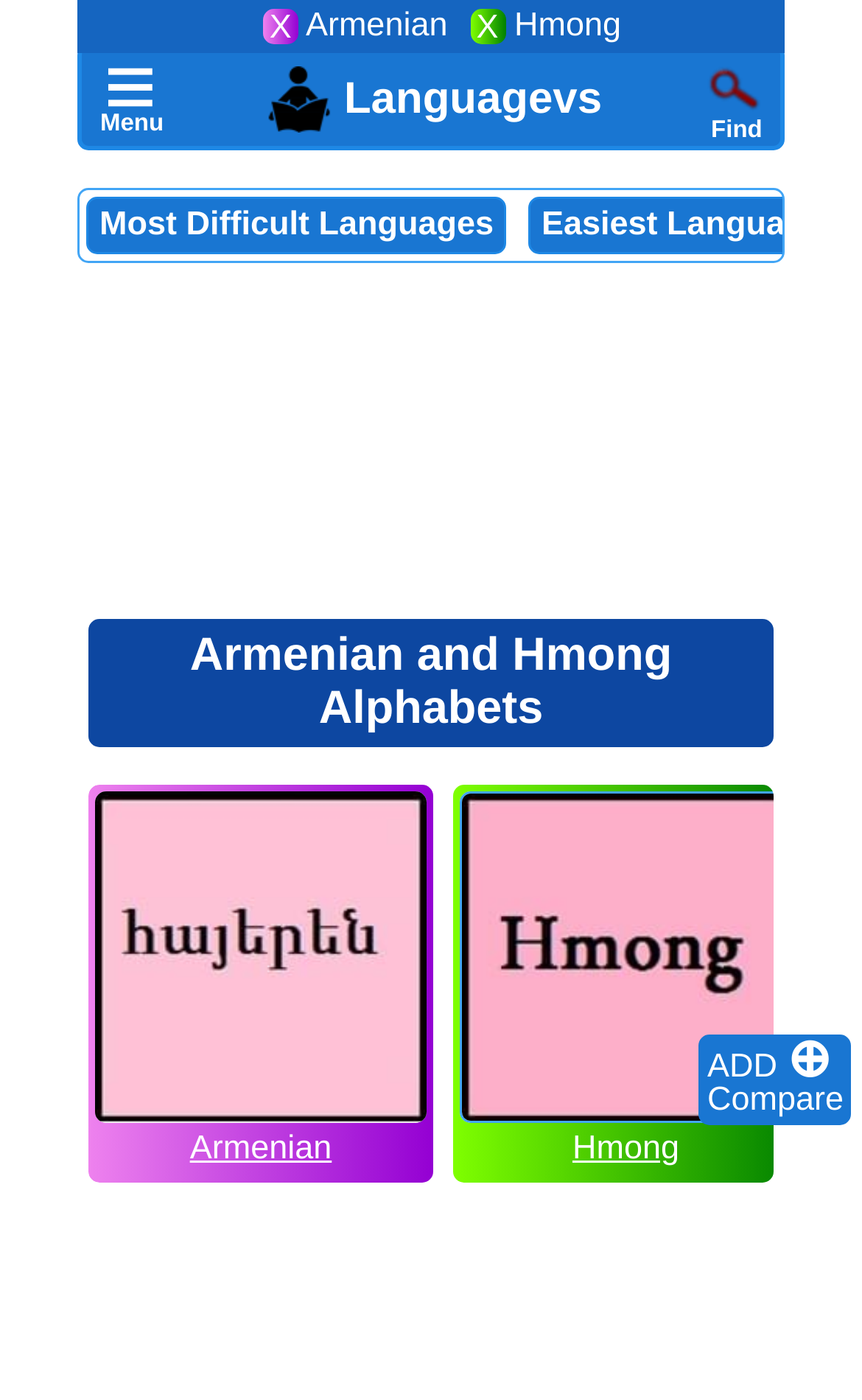Identify the bounding box for the UI element described as: "Languagevs". Ensure the coordinates are four float numbers between 0 and 1, formatted as [left, top, right, bottom].

[0.309, 0.047, 0.698, 0.095]